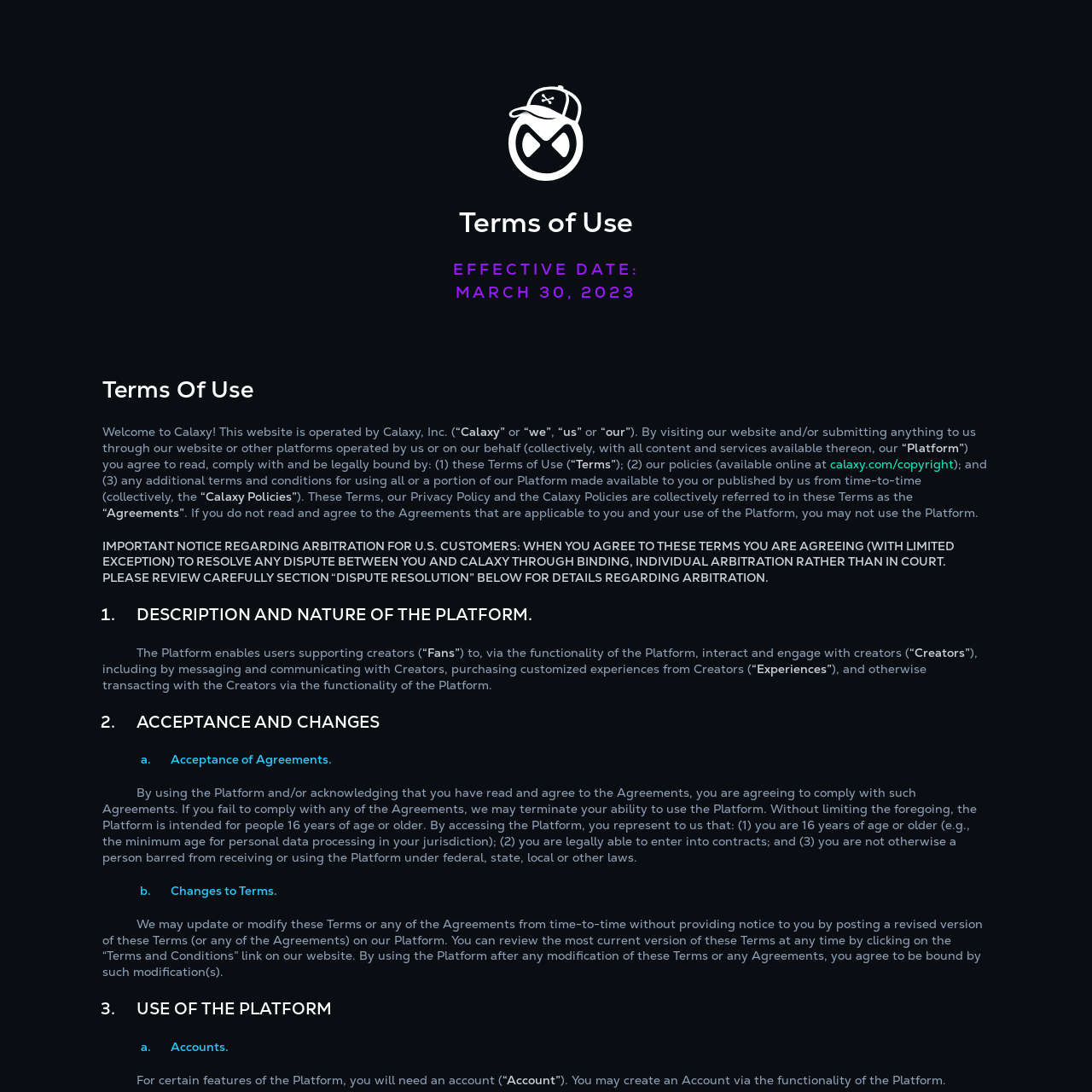Please find and report the primary heading text from the webpage.

Terms Of Use